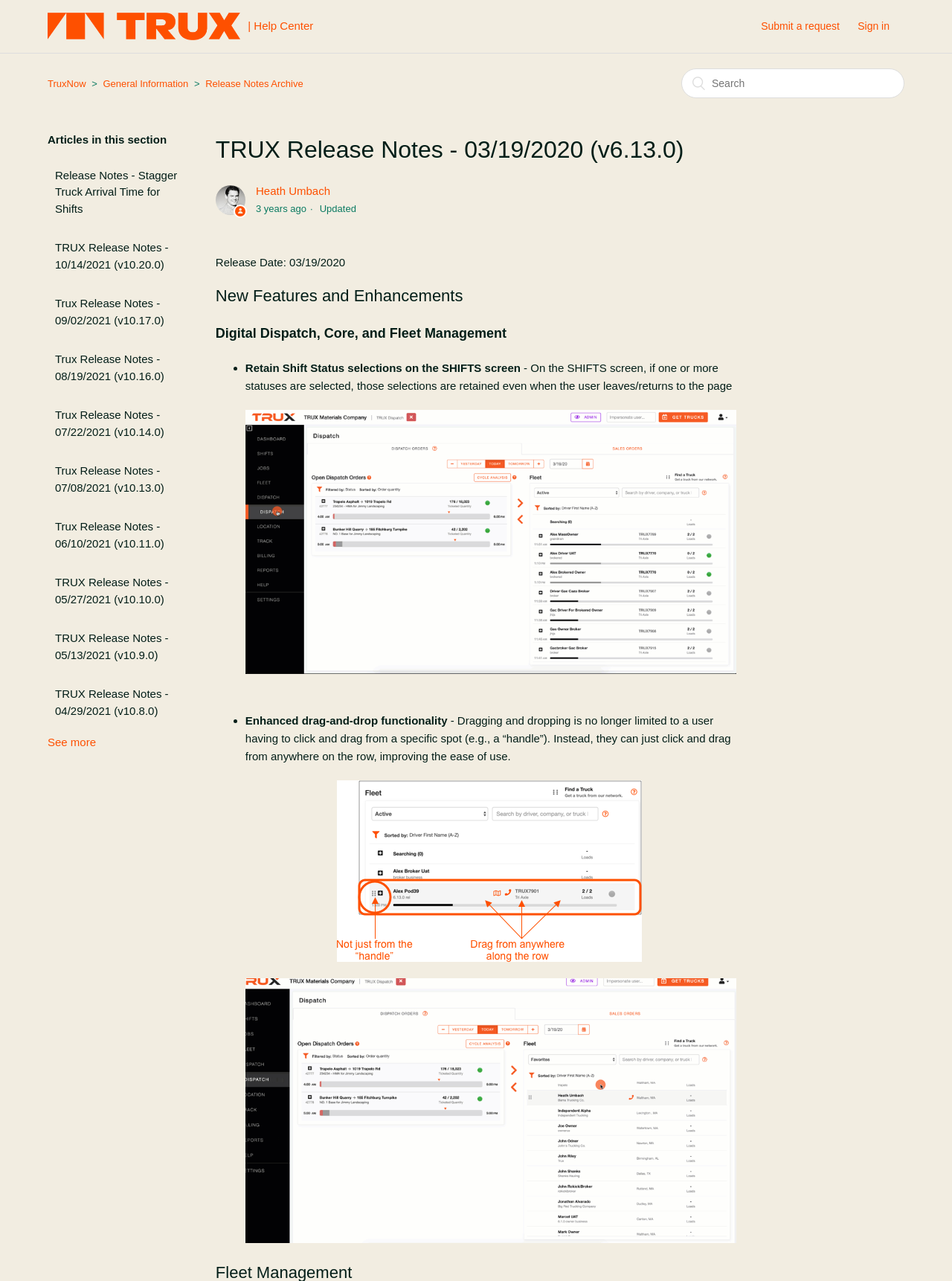Pinpoint the bounding box coordinates for the area that should be clicked to perform the following instruction: "View 'Release Notes - Stagger Truck Arrival Time for Shifts'".

[0.05, 0.125, 0.203, 0.175]